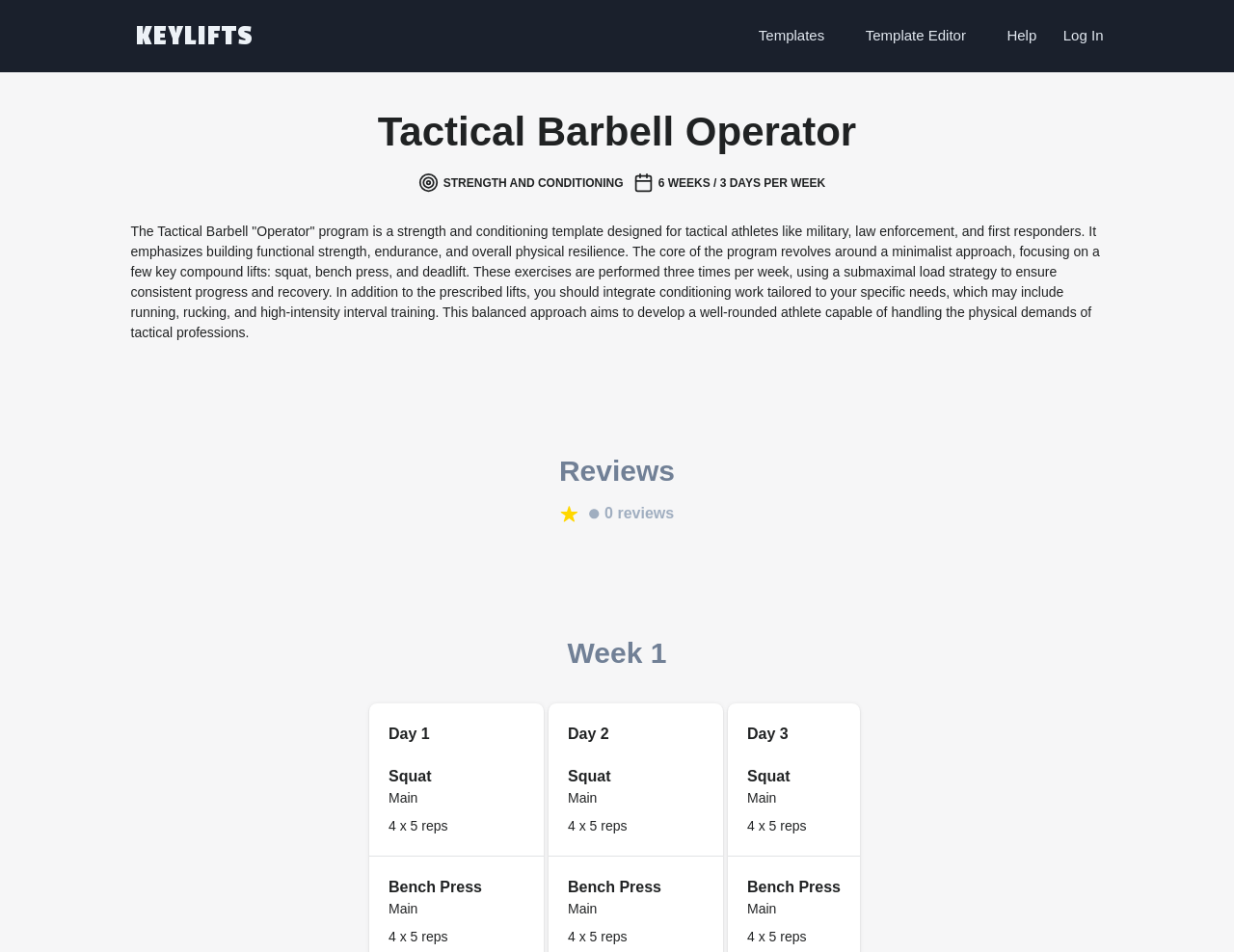Given the element description Log In, predict the bounding box coordinates for the UI element in the webpage screenshot. The format should be (top-left x, top-left y, bottom-right x, bottom-right y), and the values should be between 0 and 1.

[0.862, 0.029, 0.894, 0.046]